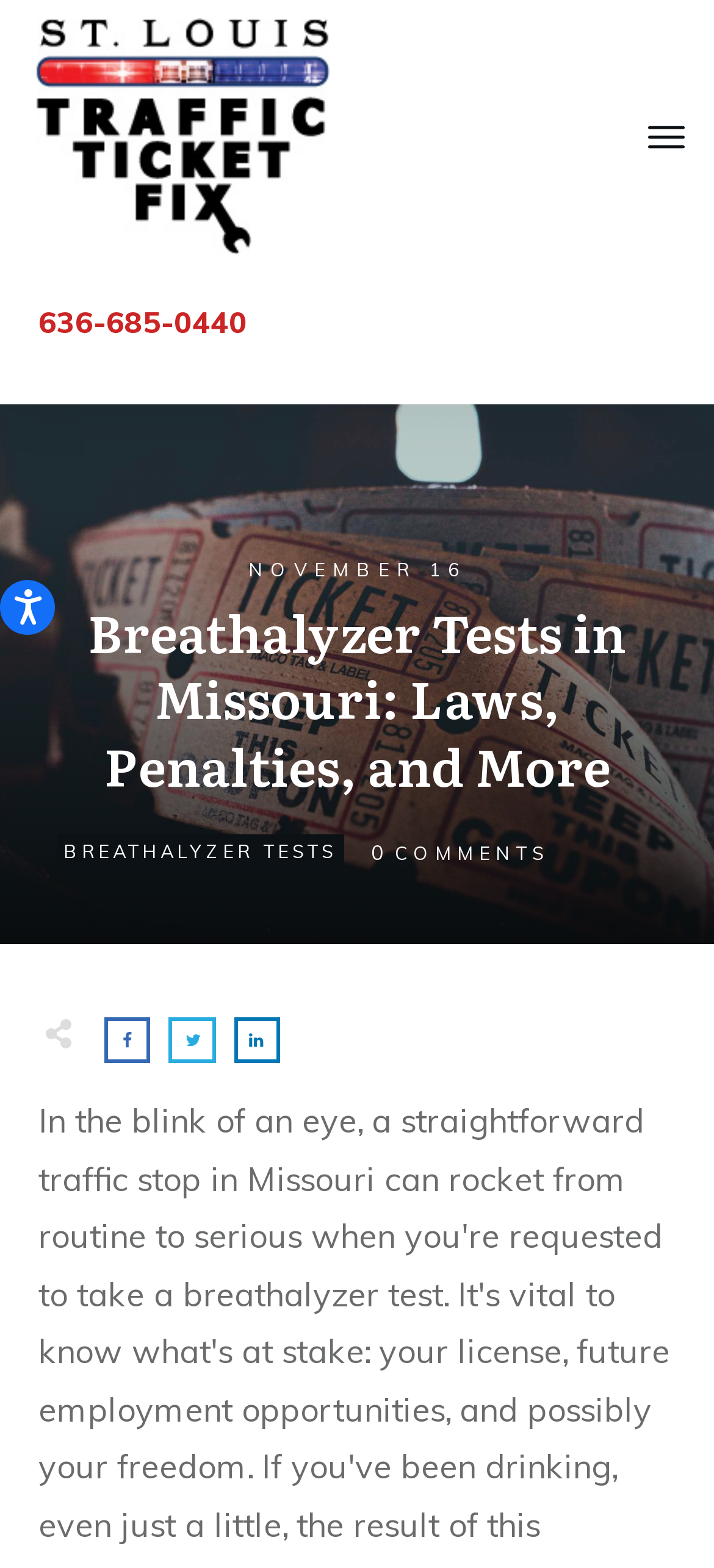How many images are on the webpage?
Answer the question with a single word or phrase derived from the image.

7